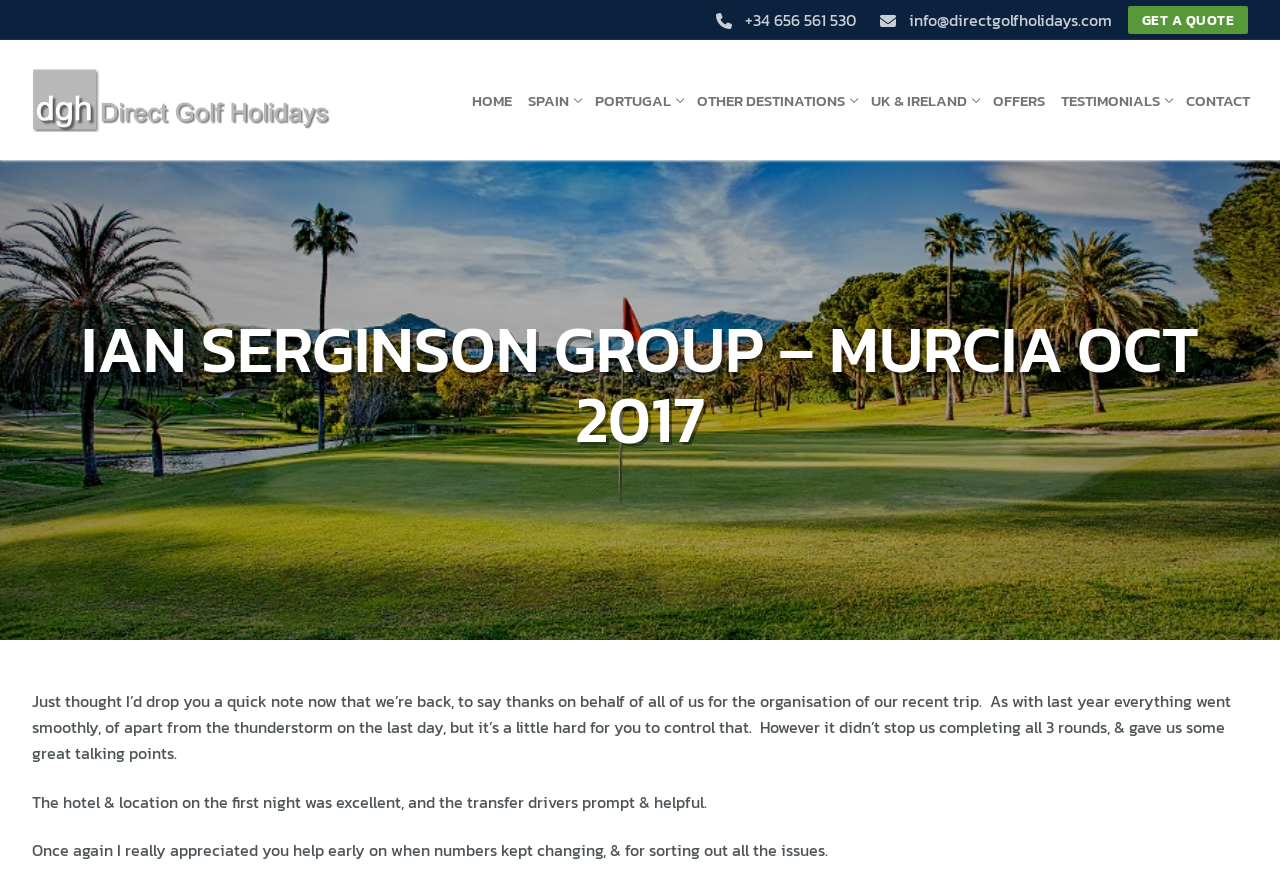Using the information shown in the image, answer the question with as much detail as possible: What is the name of the company organizing golf holidays?

I found the name of the company by looking at the top section of the webpage, where there is an image and a link with the text 'Direct Golf Holidays'. This is likely the name of the company organizing golf holidays.